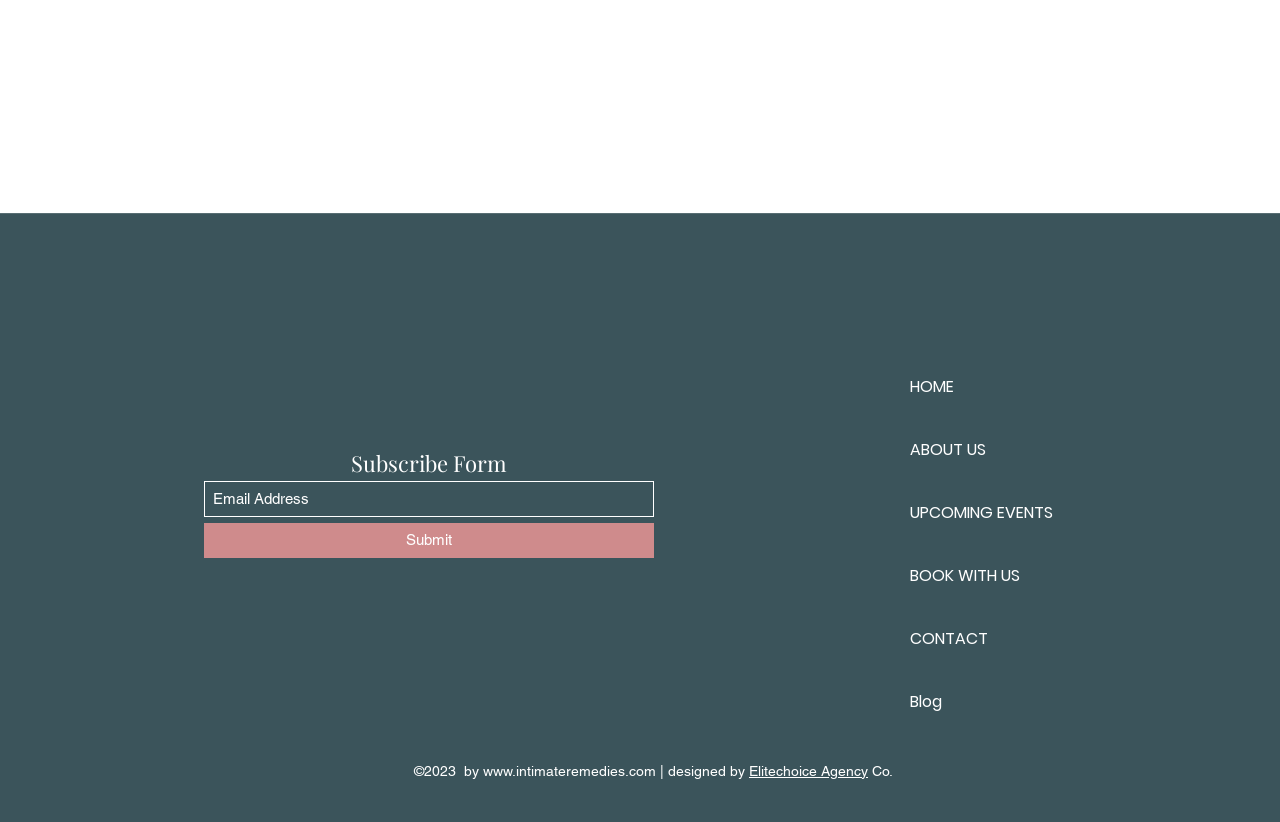How many elements are there in the footer section?
Look at the image and respond with a one-word or short-phrase answer.

5